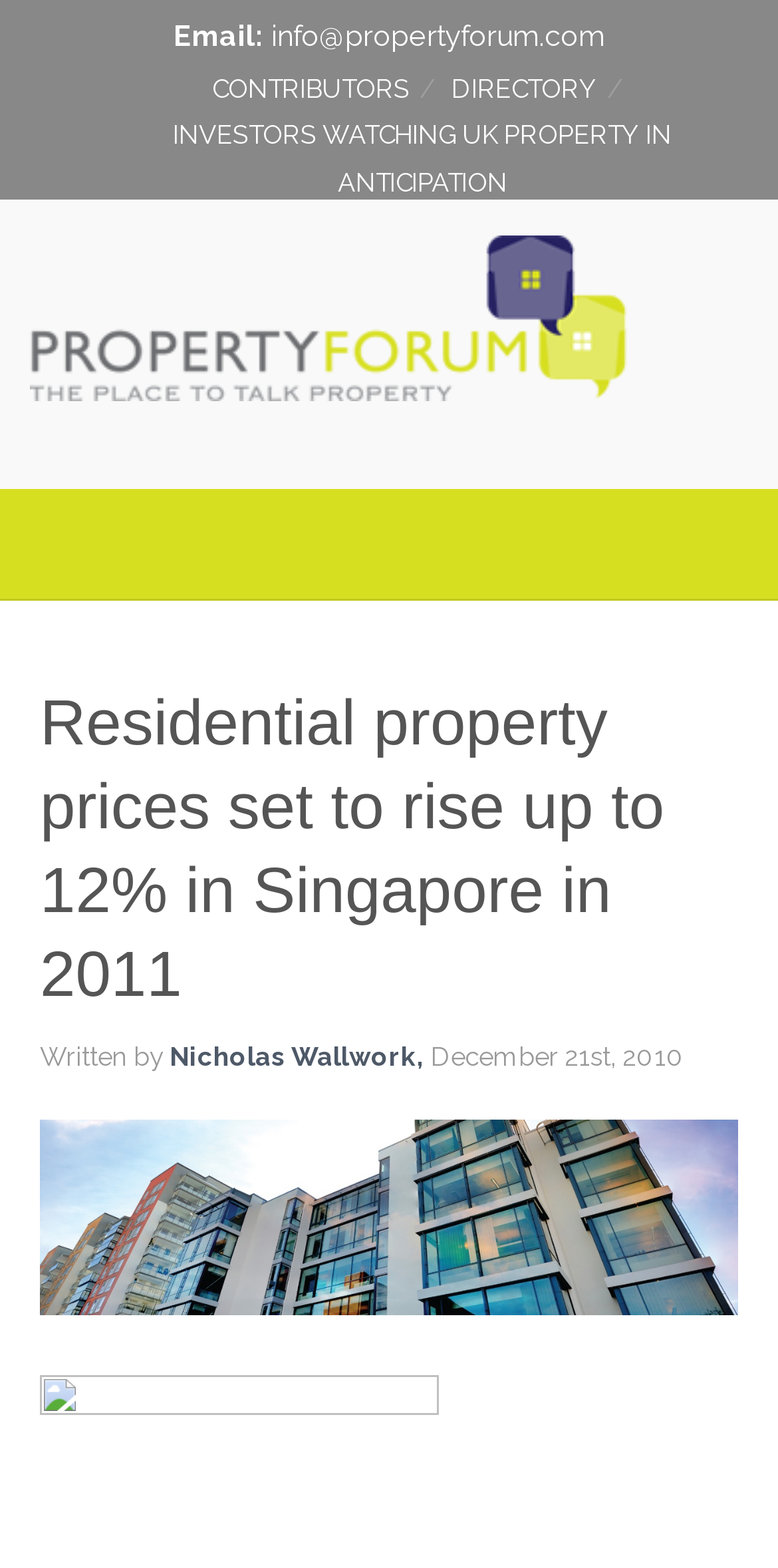What is the email address provided?
Please utilize the information in the image to give a detailed response to the question.

The email address 'info@propertyforum.com' is provided at the top of the webpage, likely for users to contact the website or its administrators.